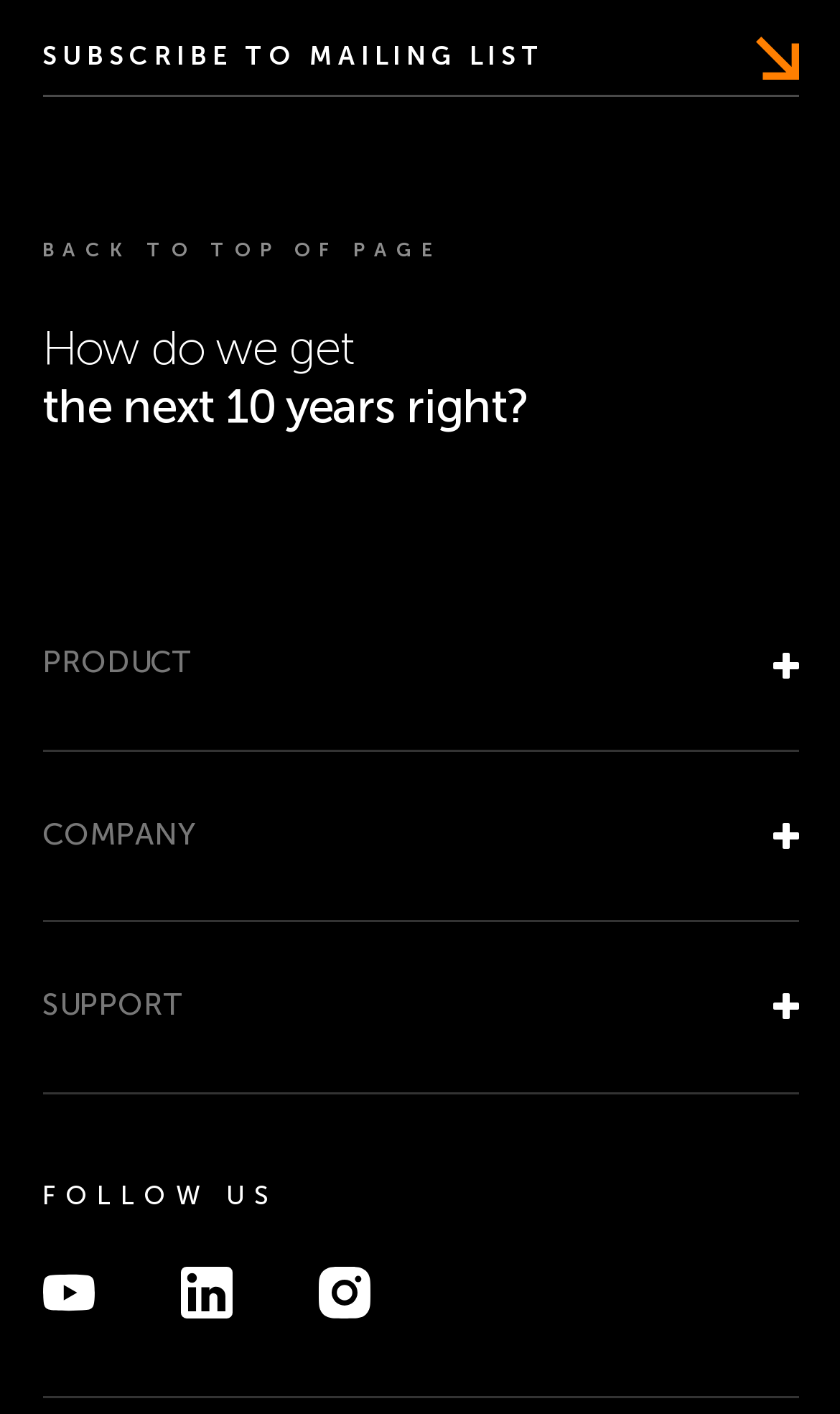What is the purpose of the link at the top right corner?
Answer the question with as much detail as you can, using the image as a reference.

The link at the top right corner has the text 'SUBSCRIBE TO MAILING LIST' and is a heading element, indicating that it is a call-to-action to subscribe to the website's mailing list.